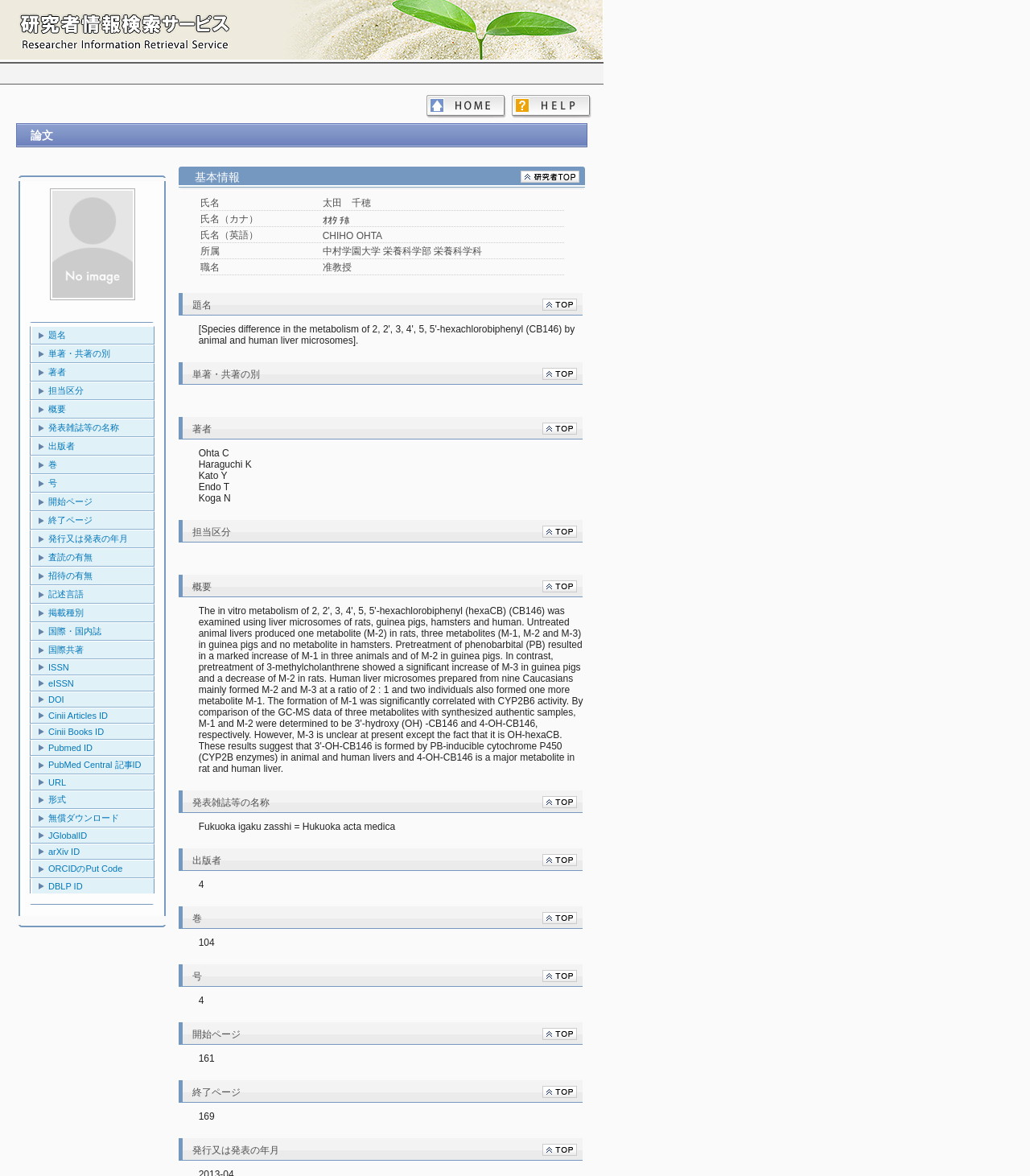What is the researcher's affiliation?
Offer a detailed and exhaustive answer to the question.

The researcher's affiliation can be found in the basic information section, which is located at the top of the webpage. The affiliation is written as 中村学園大学 栄養科学部 栄養科学科, which is a Japanese university.